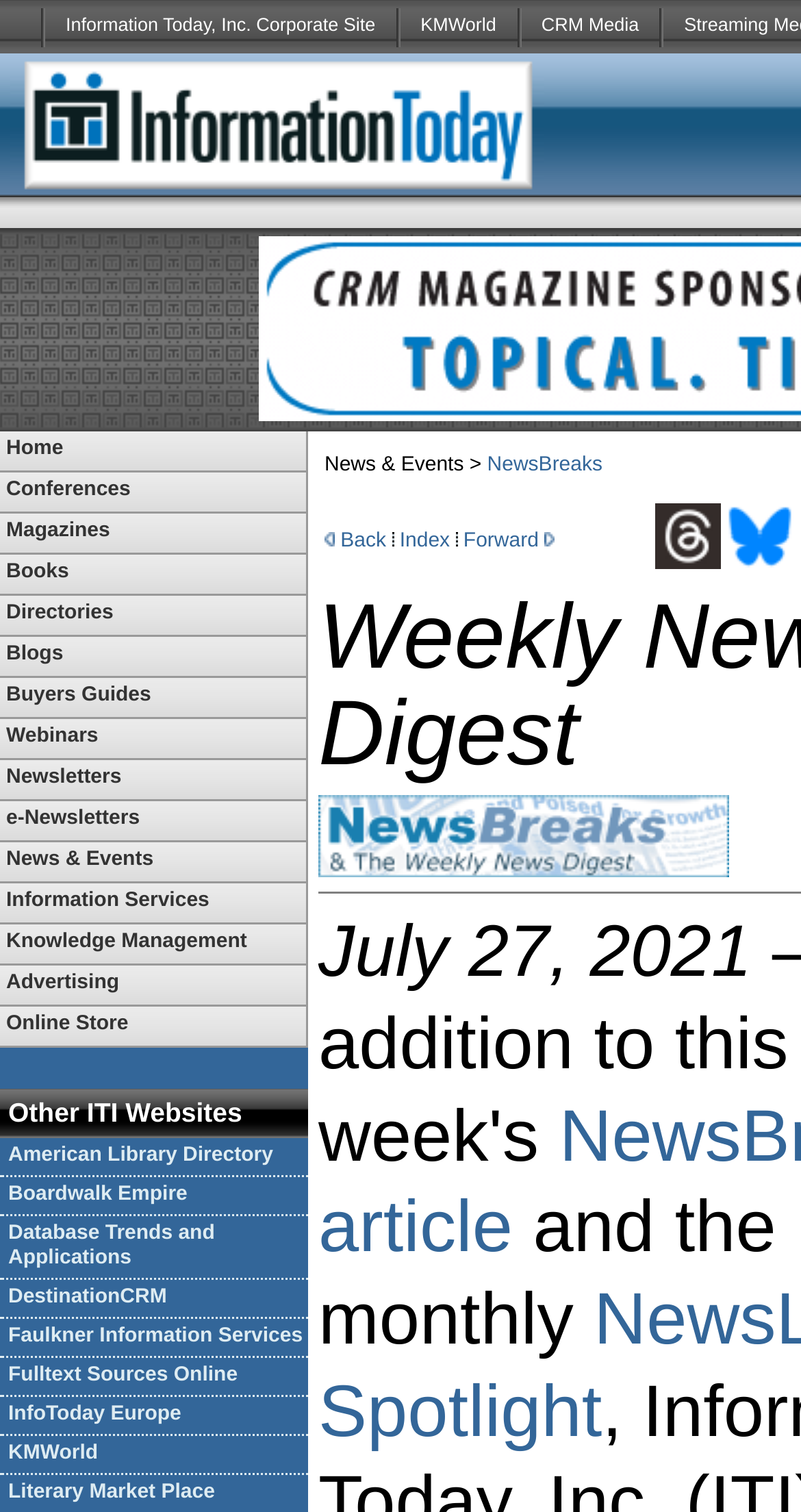Locate the bounding box coordinates of the element I should click to achieve the following instruction: "View the privacy policy".

None